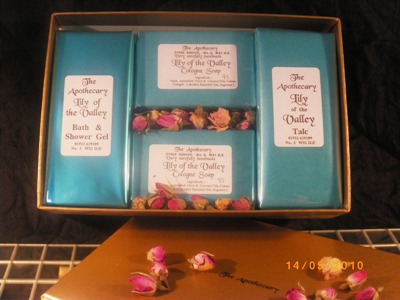What is the symbol of beauty and elegance?
Answer the question with detailed information derived from the image.

The caption states that Lilly of the Valley is a symbol of beauty and elegance, which is the inspiration behind the fragrance of the toiletries in the gift set.